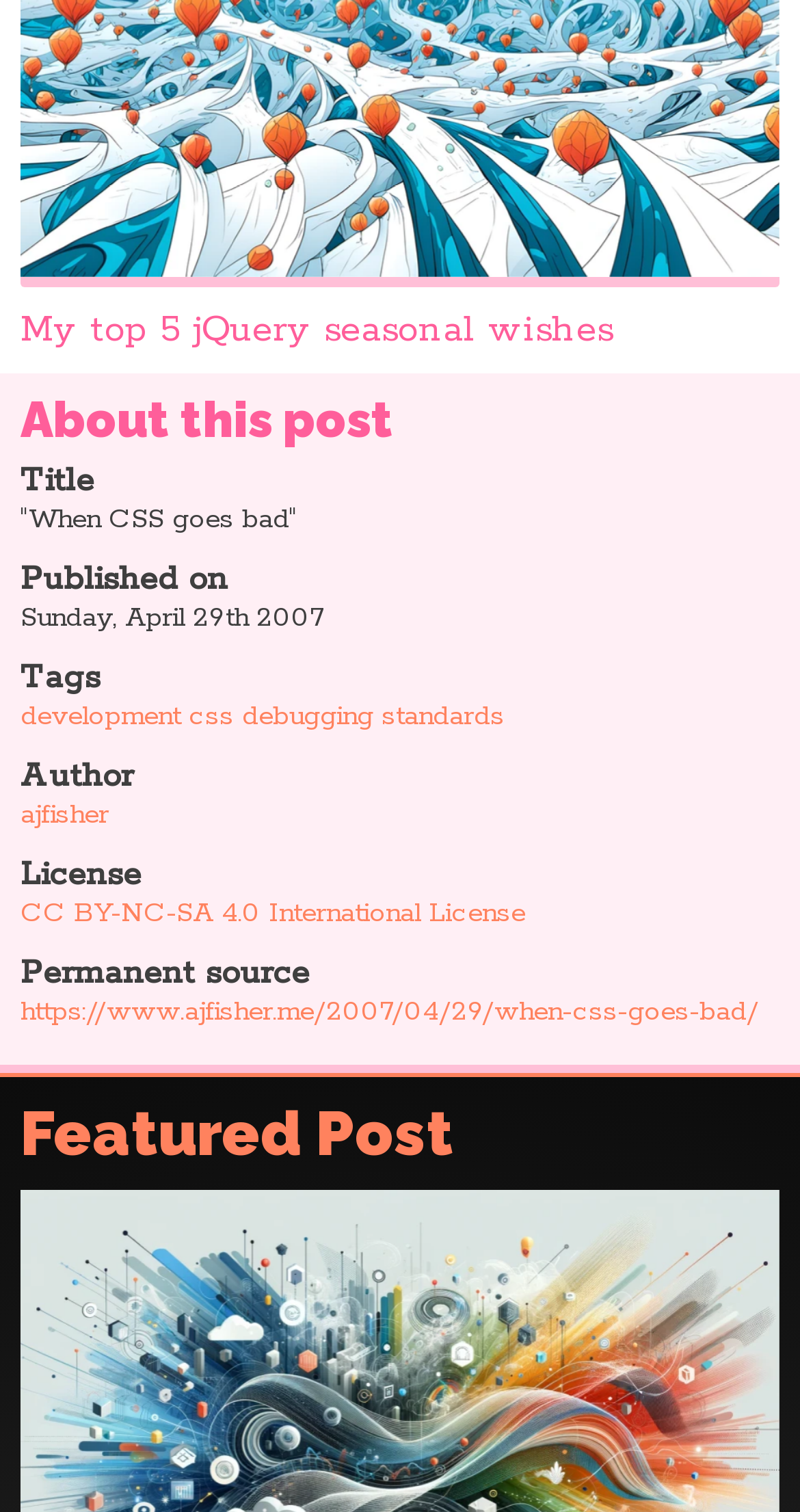Extract the bounding box coordinates for the UI element described by the text: "css". The coordinates should be in the form of [left, top, right, bottom] with values between 0 and 1.

[0.236, 0.462, 0.292, 0.485]